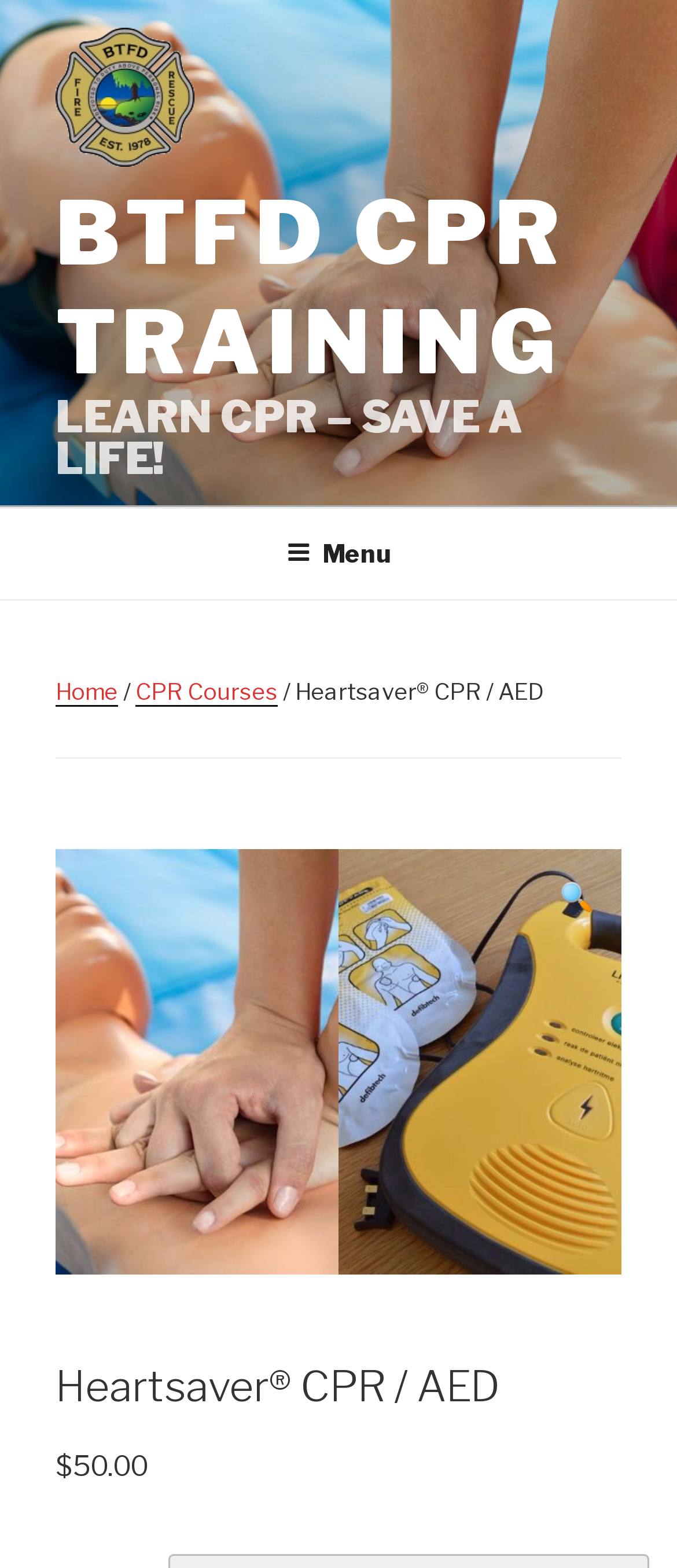Return the bounding box coordinates of the UI element that corresponds to this description: "parent_node: Healthy Fit Now". The coordinates must be given as four float numbers in the range of 0 and 1, [left, top, right, bottom].

None